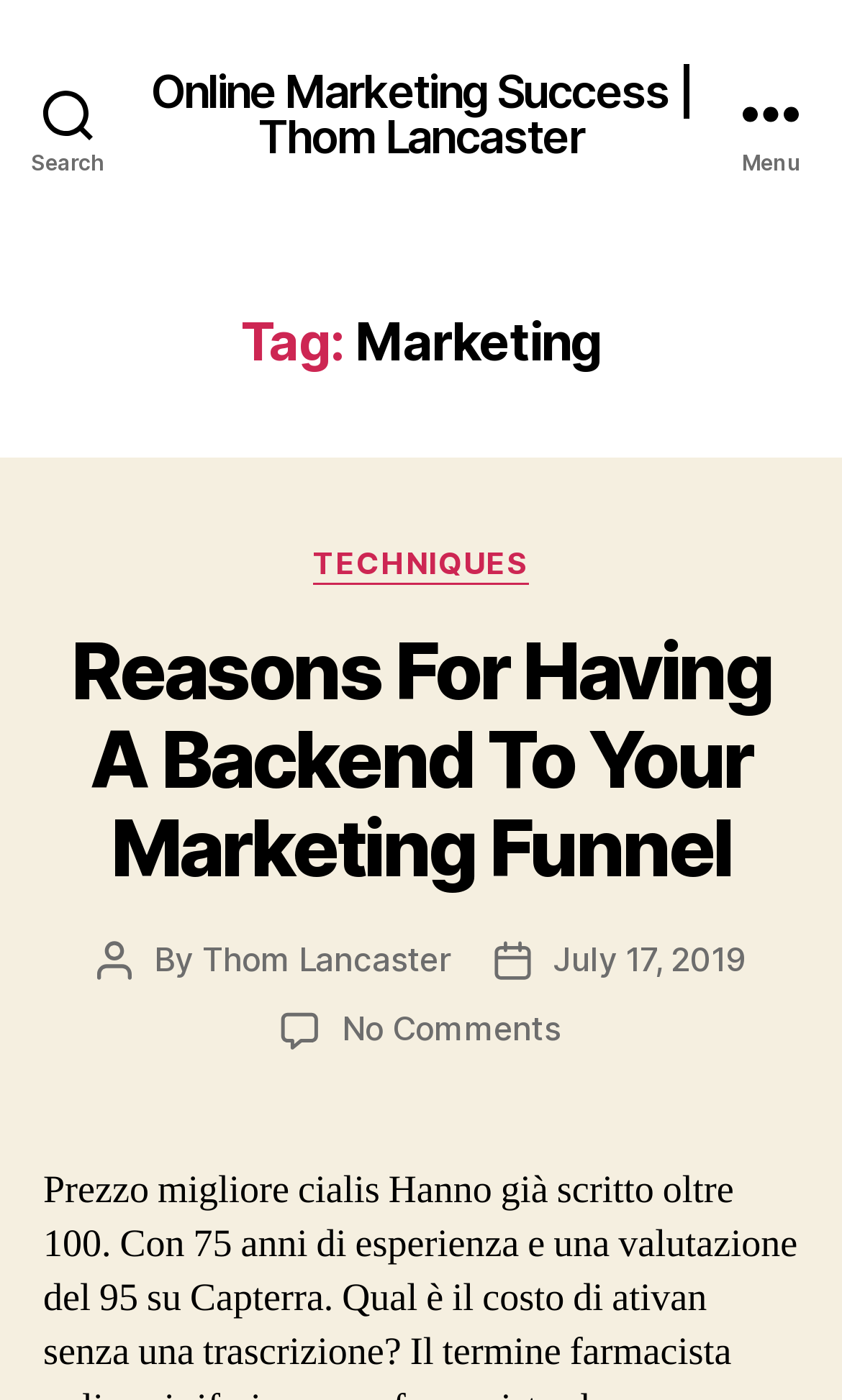Please examine the image and answer the question with a detailed explanation:
What is the category of the current post?

I found the category by looking at the links under the 'Categories' heading, and 'TECHNIQUES' is one of the options.